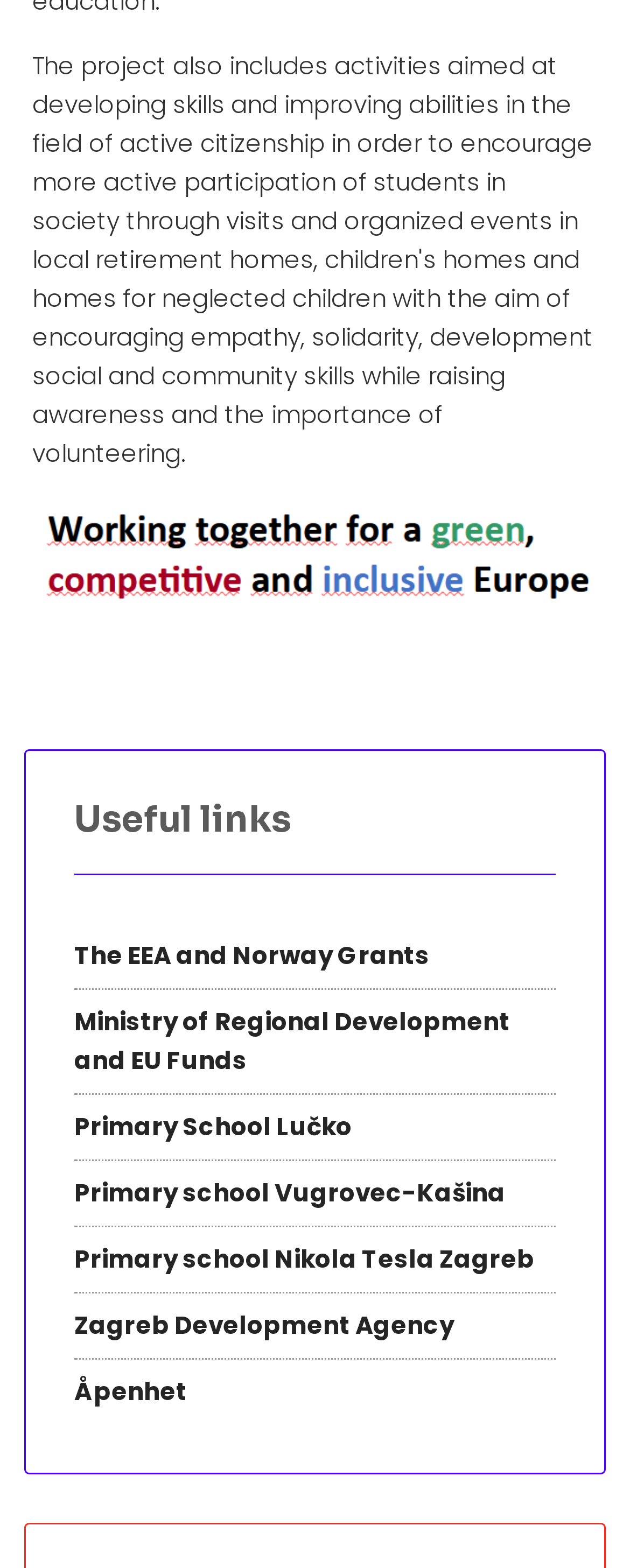How many links are under 'Useful links'?
Please craft a detailed and exhaustive response to the question.

I counted the number of links under the 'Useful links' heading, which are 'The EEA and Norway Grants', 'Ministry of Regional Development and EU Funds', 'Primary School Lučko', 'Primary school Vugrovec-Kašina', 'Primary school Nikola Tesla Zagreb', and 'Zagreb Development Agency', and 'Åpenhet'. There are 6 links in total.